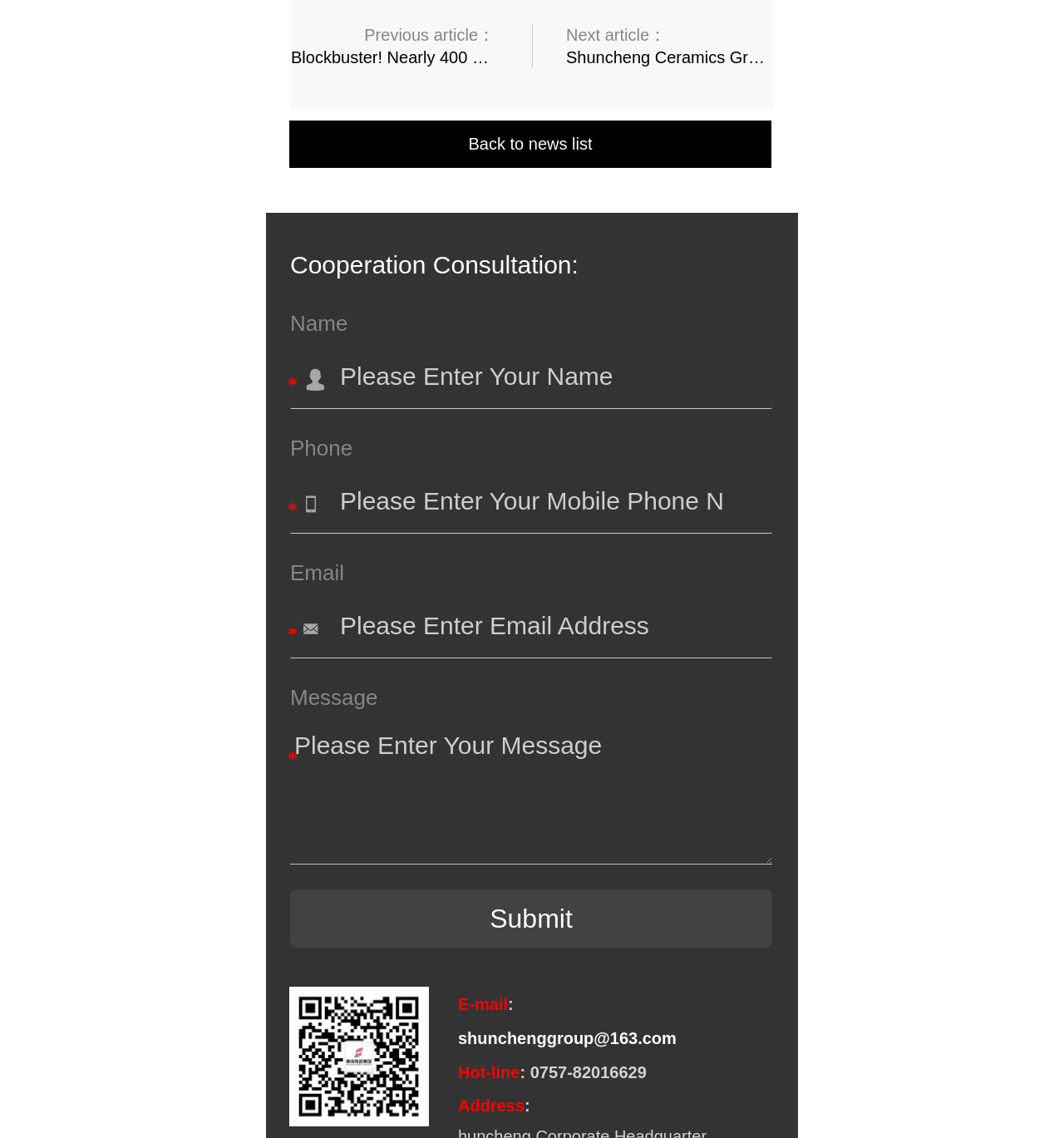Identify the coordinates of the bounding box for the element described below: "name="item_22" placeholder="Please Enter Your Name"". Return the coordinates as four float numbers between 0 and 1: [left, top, right, bottom].

[0.273, 0.308, 0.726, 0.359]